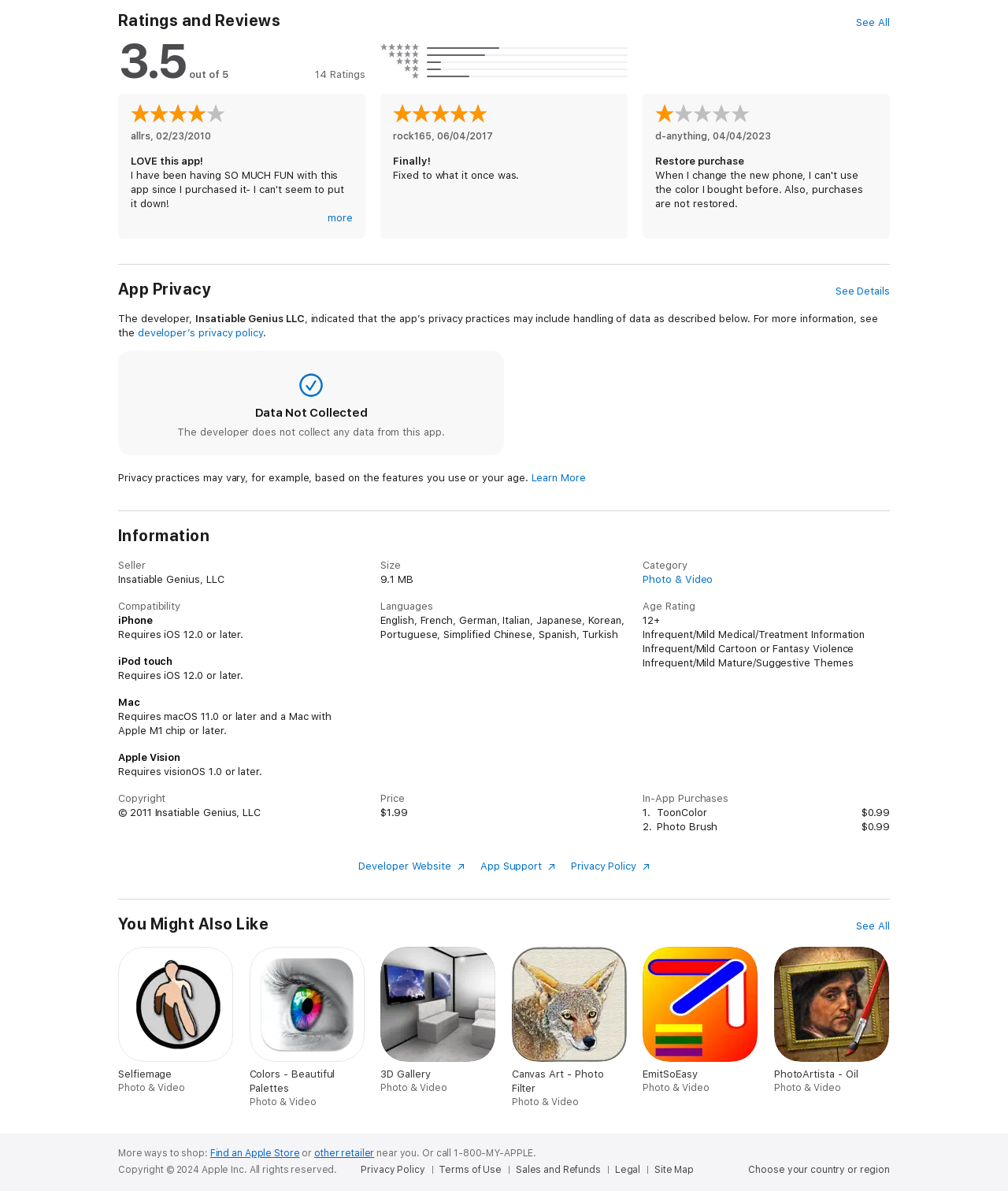Please find the bounding box coordinates for the clickable element needed to perform this instruction: "Read review".

[0.13, 0.13, 0.35, 0.142]